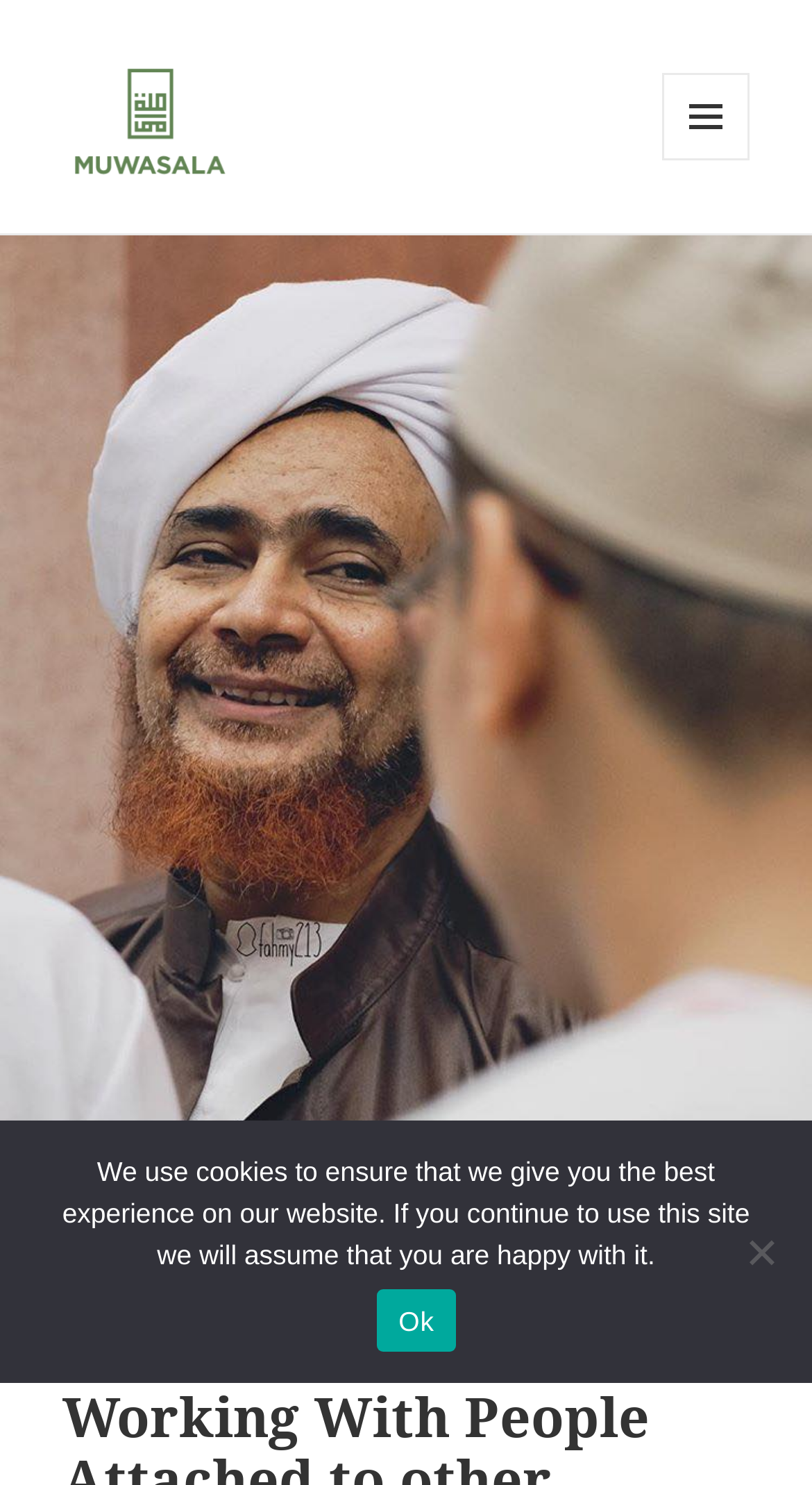Please determine the bounding box coordinates for the UI element described as: "Ok".

[0.465, 0.868, 0.56, 0.91]